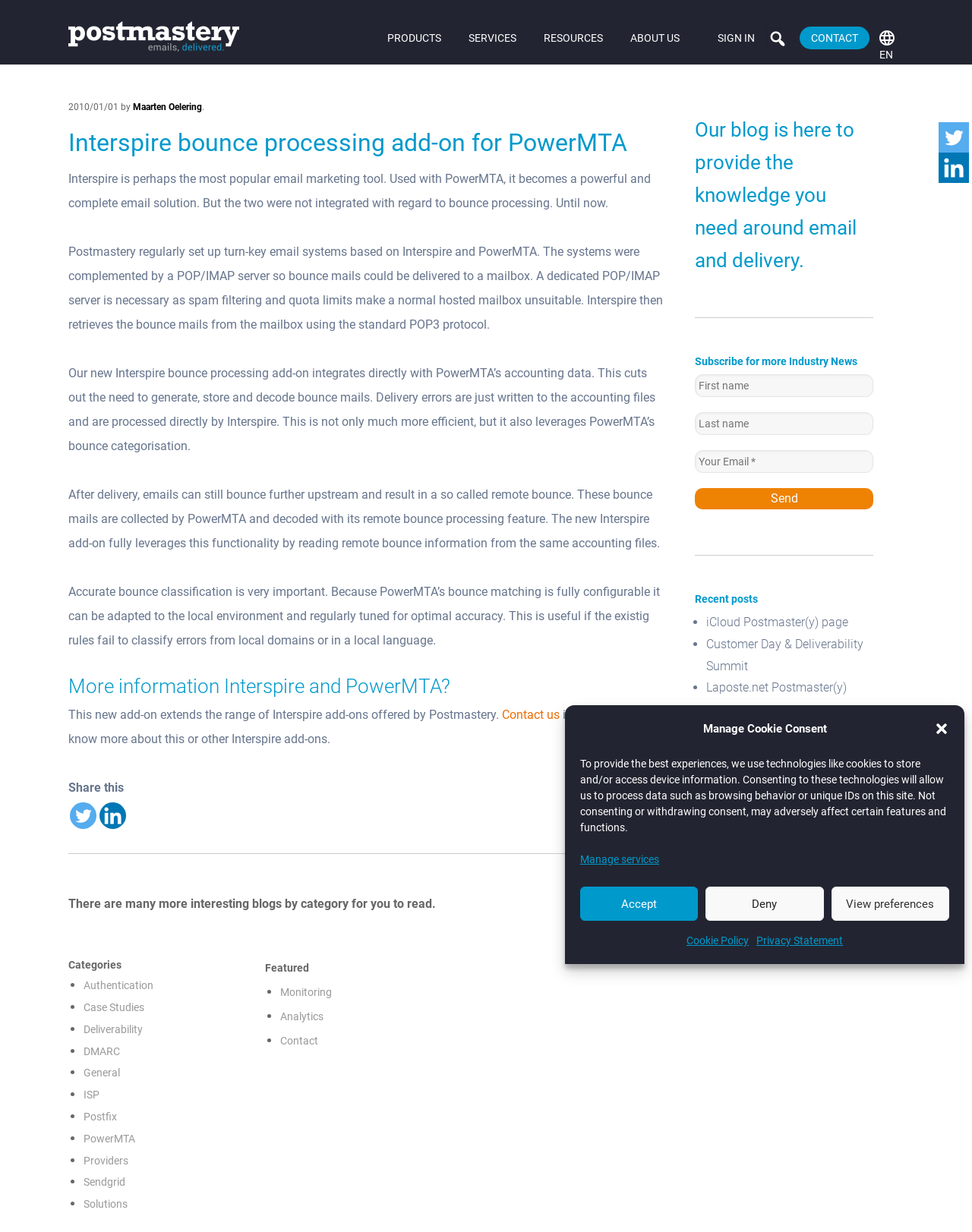Answer the question using only one word or a concise phrase: What is the name of the email marketing tool mentioned?

Interspire